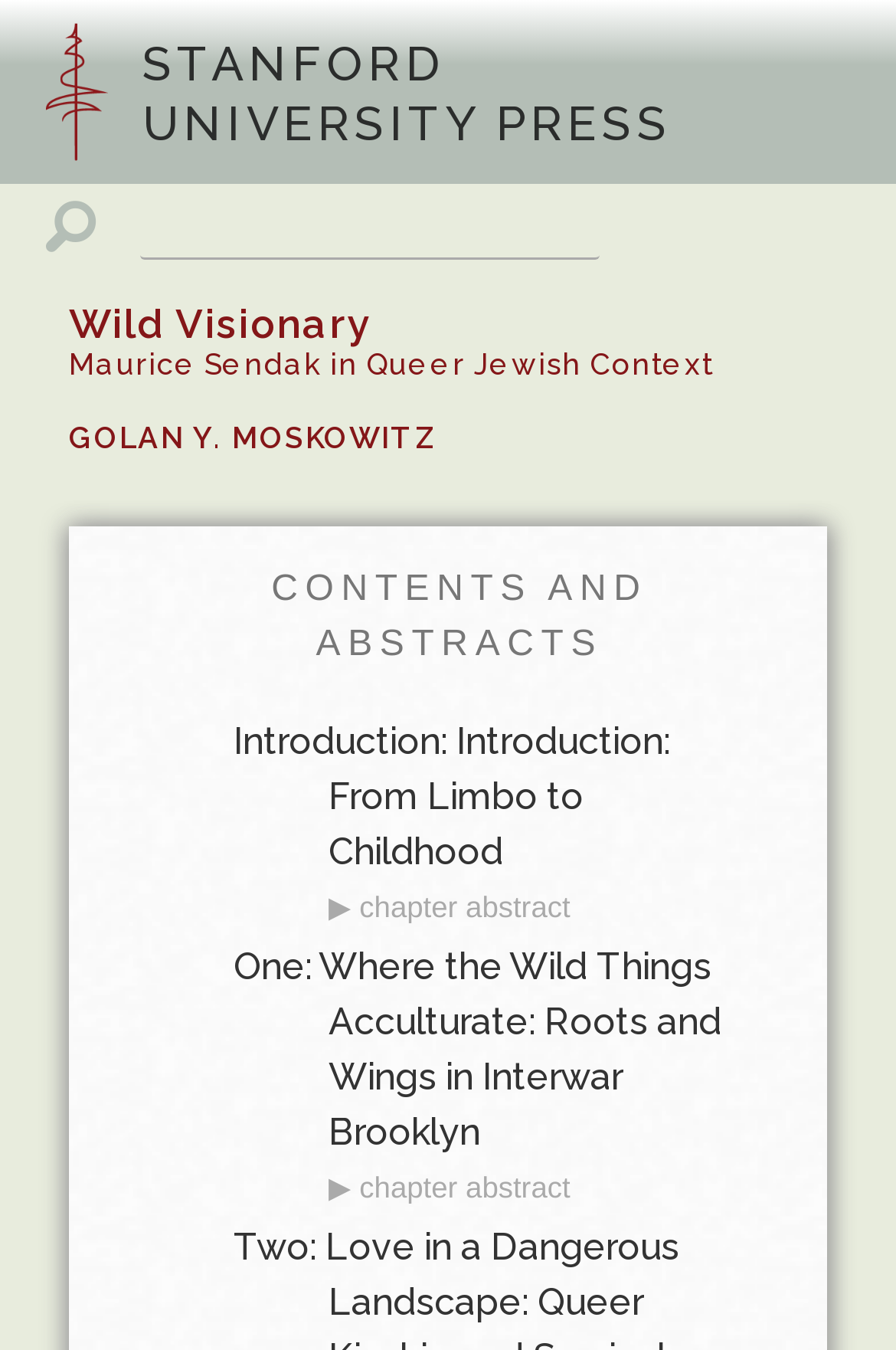Summarize the contents and layout of the webpage in detail.

The webpage appears to be a book excerpt or summary page, specifically for "Wild Visionary: Maurice Sendak in Queer Jewish Context" by Golan Y. Moskowitz. At the top, there is a link to "STANFORD UNIVERSITY PRESS" accompanied by a small image, likely a logo. Below this, there is a search or filter textbox with a magnifying glass icon.

The main content of the page is a link to the book title, "Wild Visionary Maurice Sendak in Queer Jewish Context GOLAN Y. MOSKOWITZ", which takes up most of the width of the page. 

Further down, there is a section labeled "CONTENTS AND ABSTRACTS". This section contains a list of chapter titles and abstracts, including "Introduction: From Limbo to Childhood", "One: Where the Wild Things Acculturate: Roots and Wings in Interwar Brooklyn", and possibly more. Each chapter title is accompanied by a right-facing arrow symbol and a brief abstract. The chapter titles and abstracts are arranged in a vertical list, with each item positioned below the previous one.